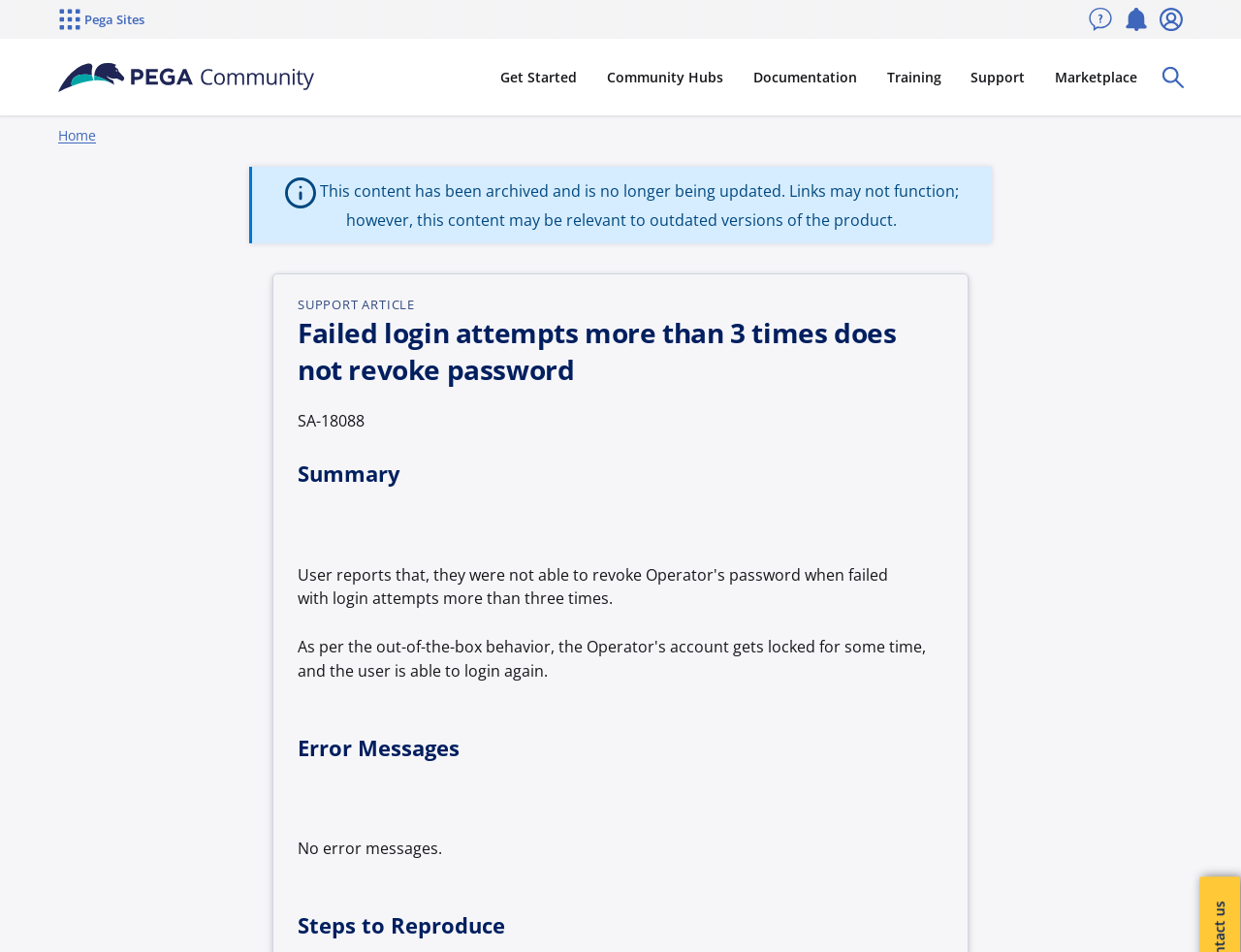Are there any error messages mentioned on this webpage?
Answer the question based on the image using a single word or a brief phrase.

No